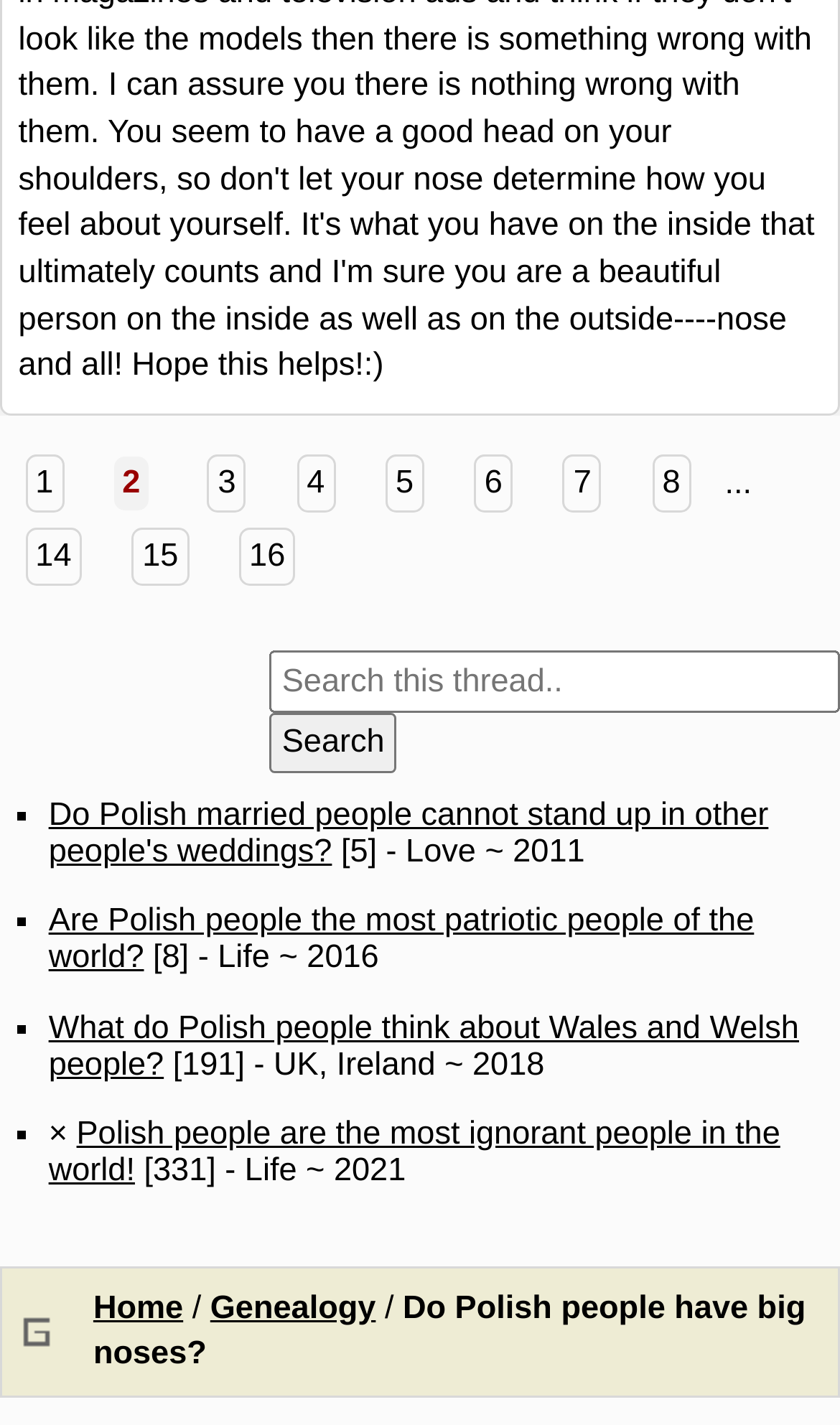Use a single word or phrase to answer this question: 
What is the text of the first link on the webpage?

1